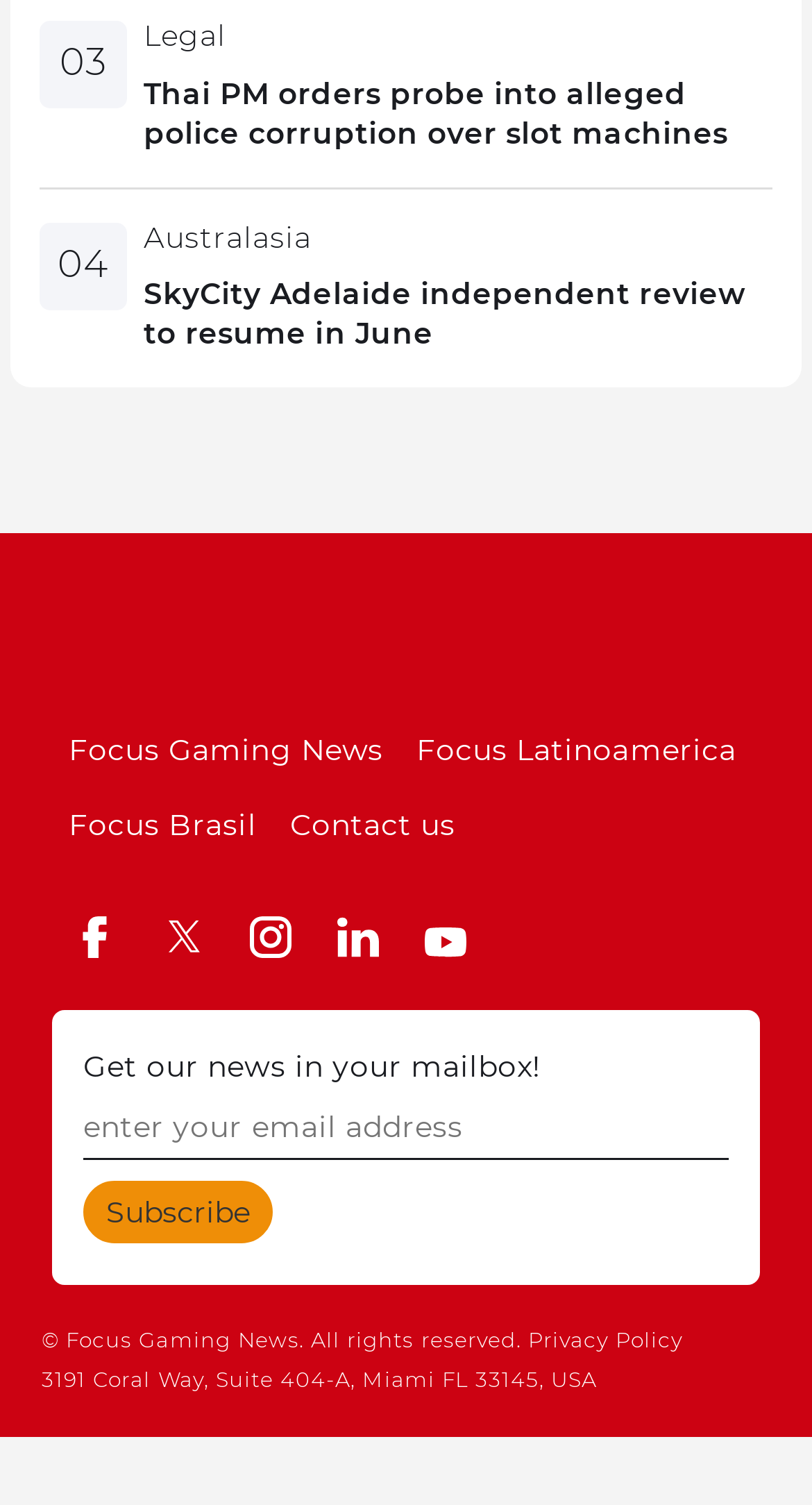Locate and provide the bounding box coordinates for the HTML element that matches this description: "parent_node: CFRC Podcast Network".

None